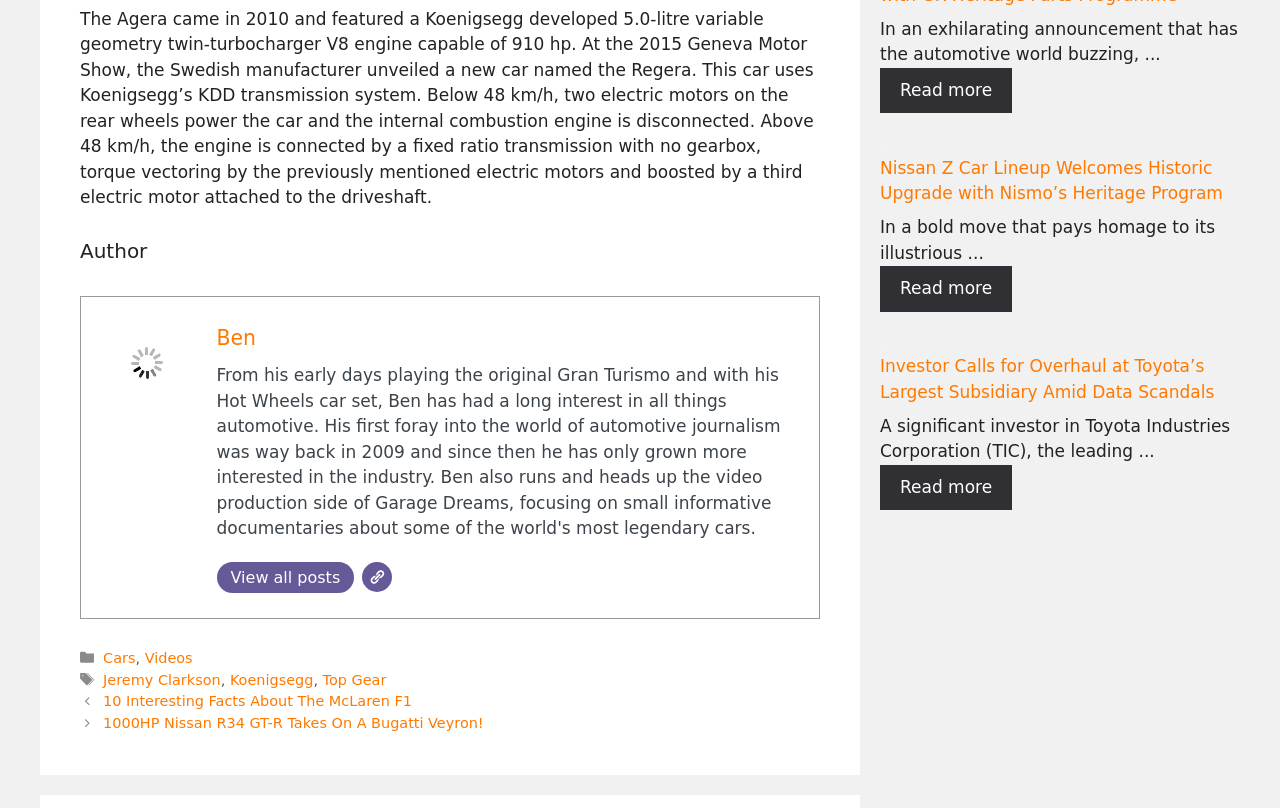What is the category of the post?
Provide a comprehensive and detailed answer to the question.

The category of the post is mentioned in the footer section, where it says 'Categories: Cars, Videos', indicating that the post is related to cars.